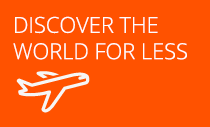Provide a rich and detailed narrative of the image.

The image features a vibrant orange background with bold white text reading "DISCOVER THE WORLD FOR LESS." Accompanying the text is a simple yet recognizable icon of an airplane, symbolizing travel and adventure. This graphic aims to inspire potential travelers by promoting cost-effective travel solutions, suggesting that exploring new destinations doesn't have to break the bank. It perfectly aligns with the ethos of budget-friendly travel experiences, making it an attractive invitation for those eager to embark on their next journey at a lower cost.